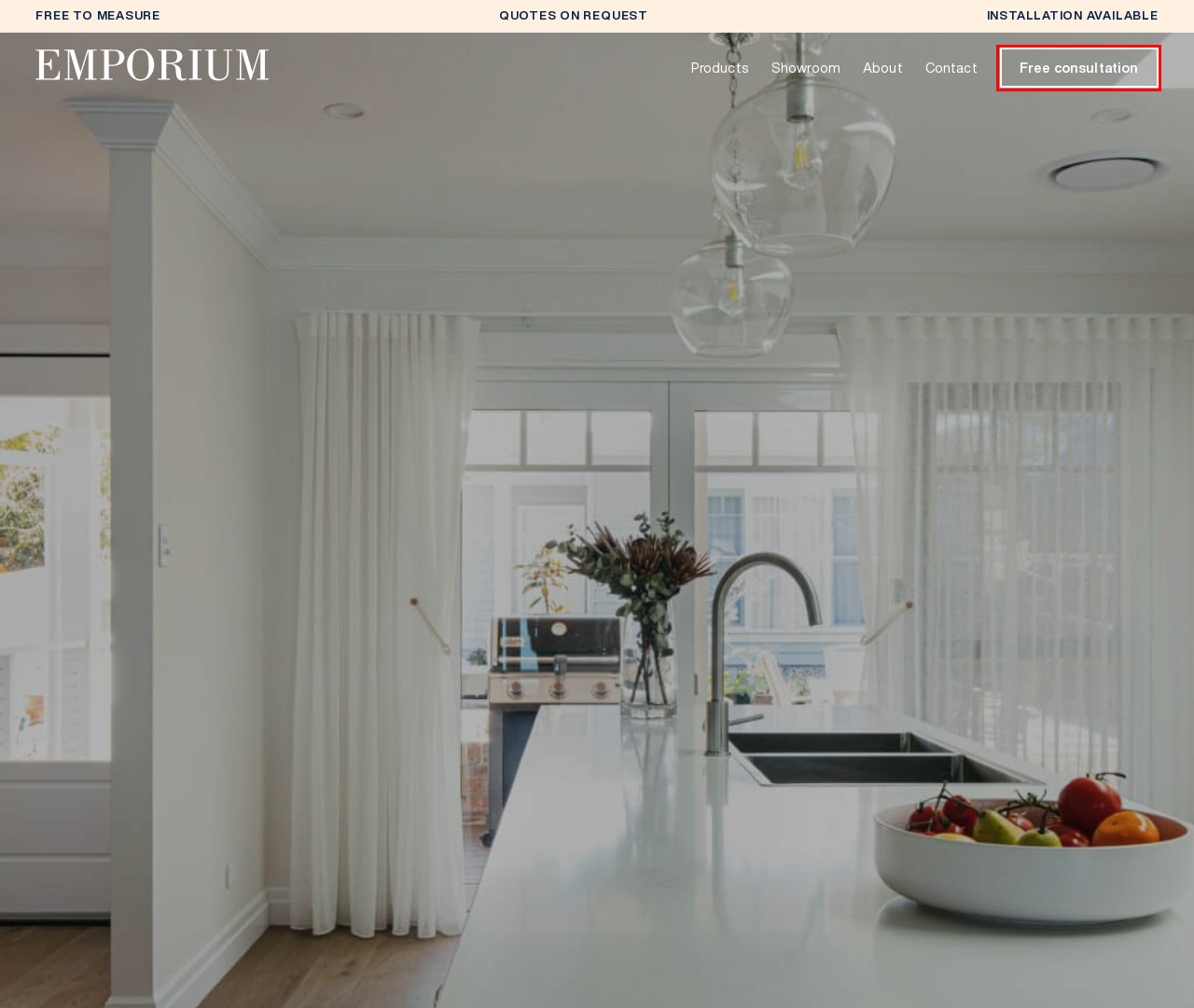Provided is a screenshot of a webpage with a red bounding box around an element. Select the most accurate webpage description for the page that appears after clicking the highlighted element. Here are the candidates:
A. Service Areas - Emporium Blinds Central Coast
B. Premium Window Shutters | Emporium Blinds Central Coast
C. Products - Emporium Blinds Central Coast
D. Elegant Blinds for Every Home | Emporium Blinds Central Coast
E. Contact - Emporium Blinds Central Coast
F. Book a Consultation - Emporium Blinds Central Coast
G. High-Quality Security Screens | Emporium Blinds Central Coast
H. About Us - Emporium Blinds Central Coast

F